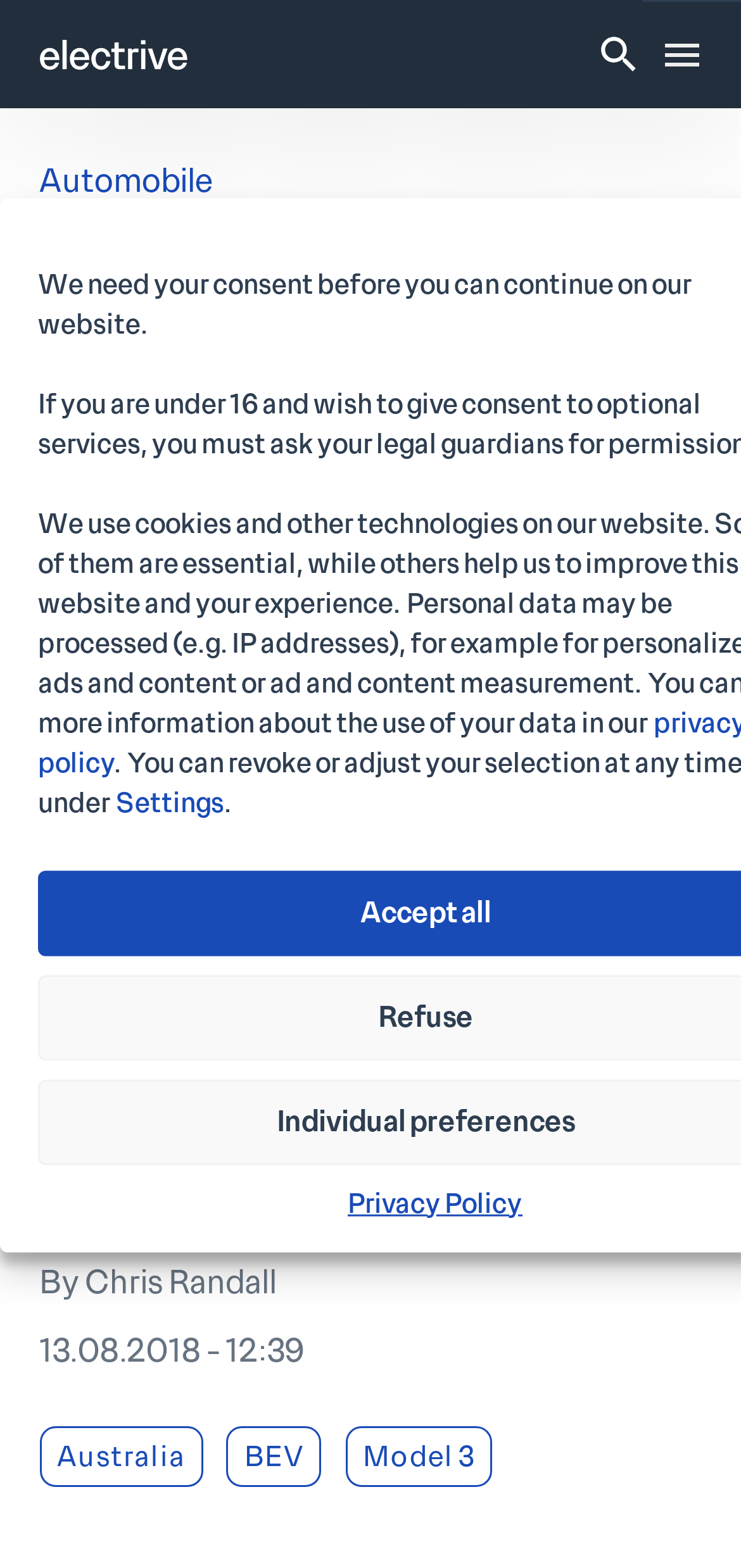Analyze the image and deliver a detailed answer to the question: What are the categories of the article?

I found the categories of the article by looking at the links at the bottom of the article, which are labeled as 'Australia', 'BEV', and 'Model 3'.